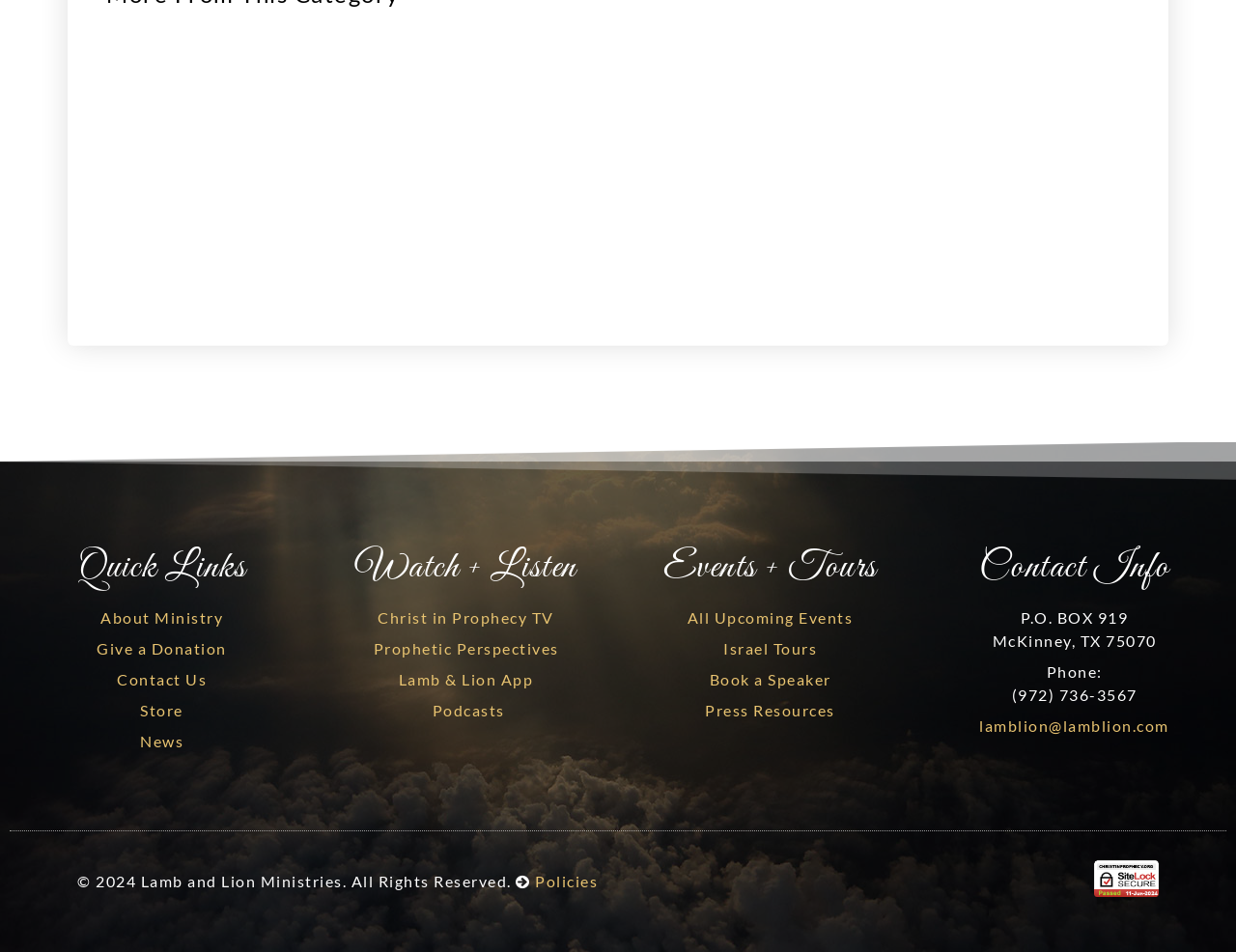Identify the bounding box coordinates of the part that should be clicked to carry out this instruction: "Click on About Ministry".

[0.008, 0.637, 0.254, 0.661]